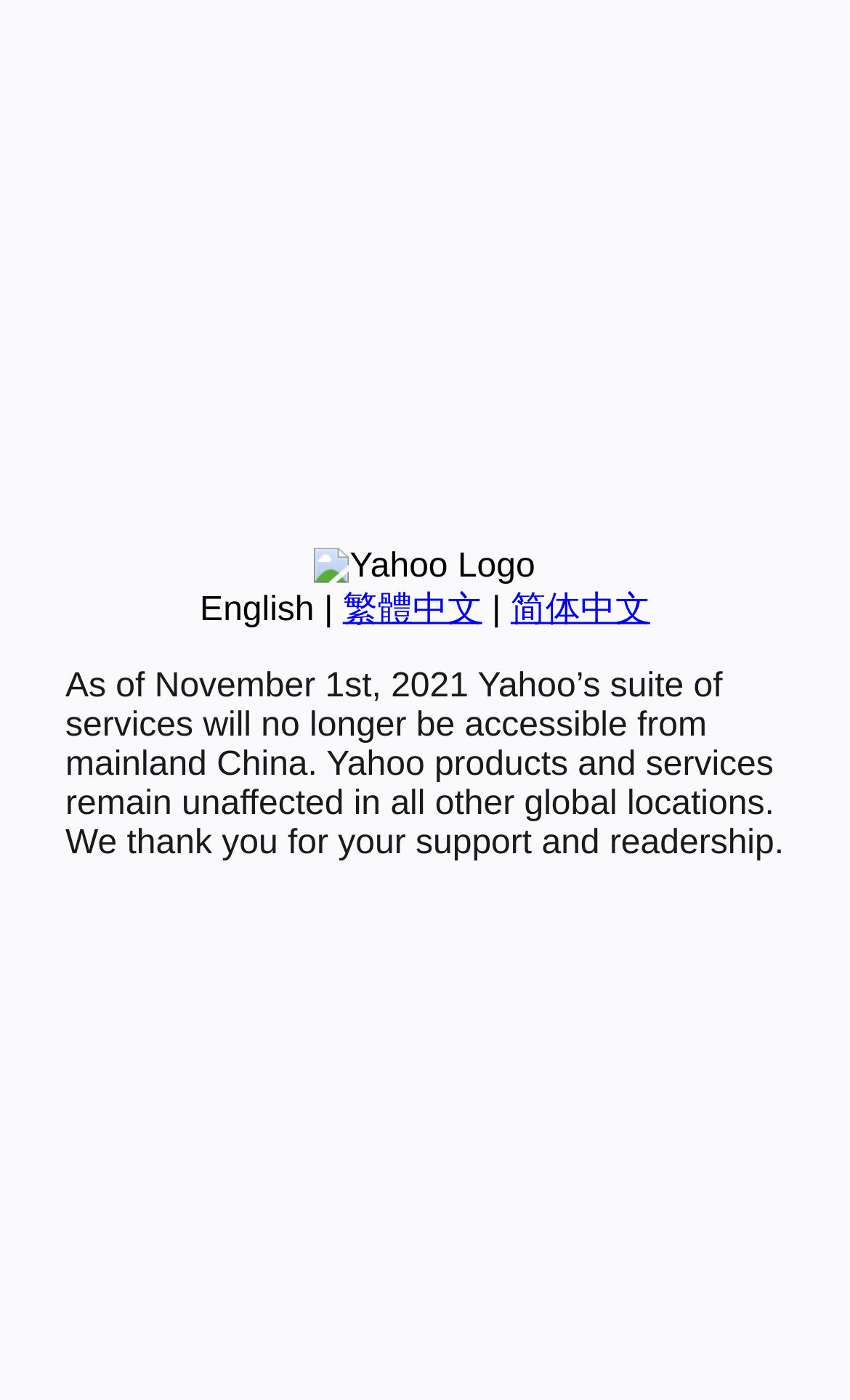Provide the bounding box coordinates of the HTML element this sentence describes: "繁體中文". The bounding box coordinates consist of four float numbers between 0 and 1, i.e., [left, top, right, bottom].

[0.403, 0.422, 0.567, 0.449]